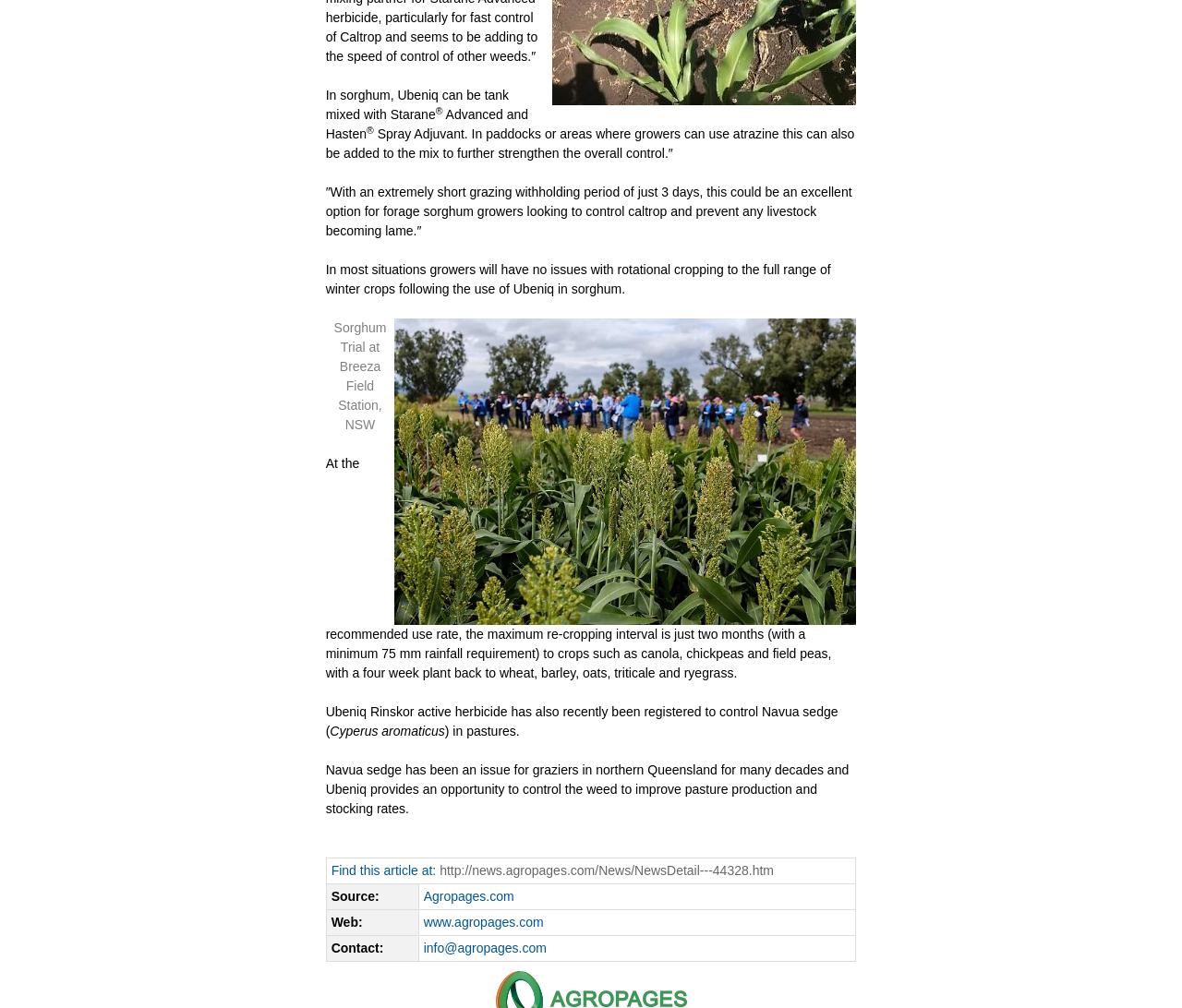What is the recommended use rate for Ubeniq?
Please provide a comprehensive and detailed answer to the question.

The text does not explicitly mention the recommended use rate for Ubeniq, but it does provide information on the maximum re-cropping interval and plant back periods for different crops.